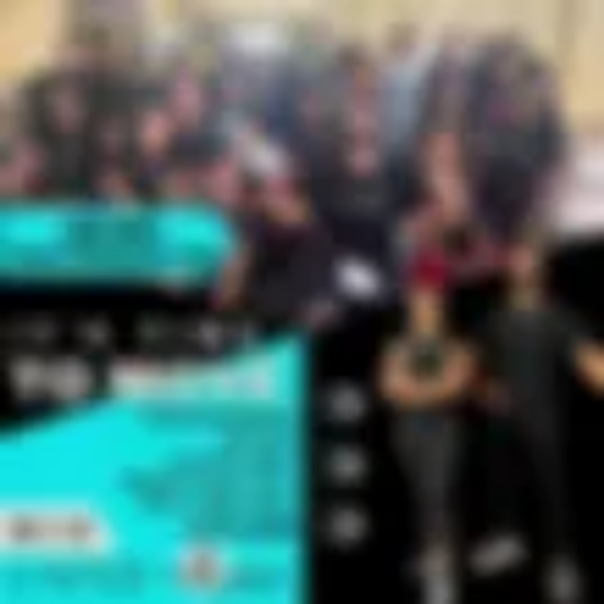What is the purpose of the 'APPLY NOW' link?
Please answer the question as detailed as possible.

The purpose of the 'APPLY NOW' link is to invite participation because the caption states that the graphic encourages the audience to 'take action' with a clear link to 'APPLY NOW', which suggests that the link is meant to facilitate application and participation in the initiative.